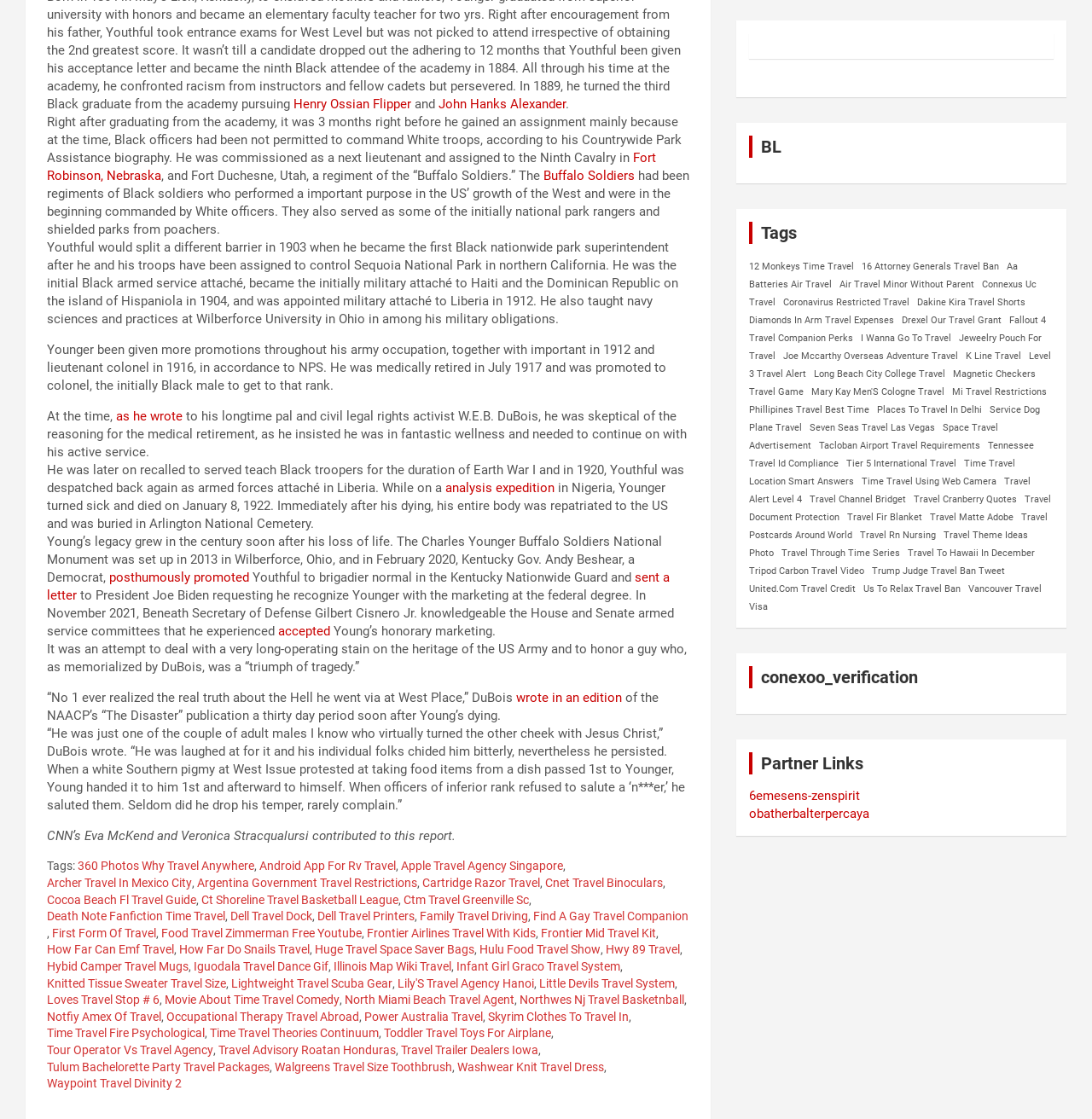Identify the bounding box coordinates of the HTML element based on this description: "Dell Travel Printers".

[0.291, 0.812, 0.38, 0.827]